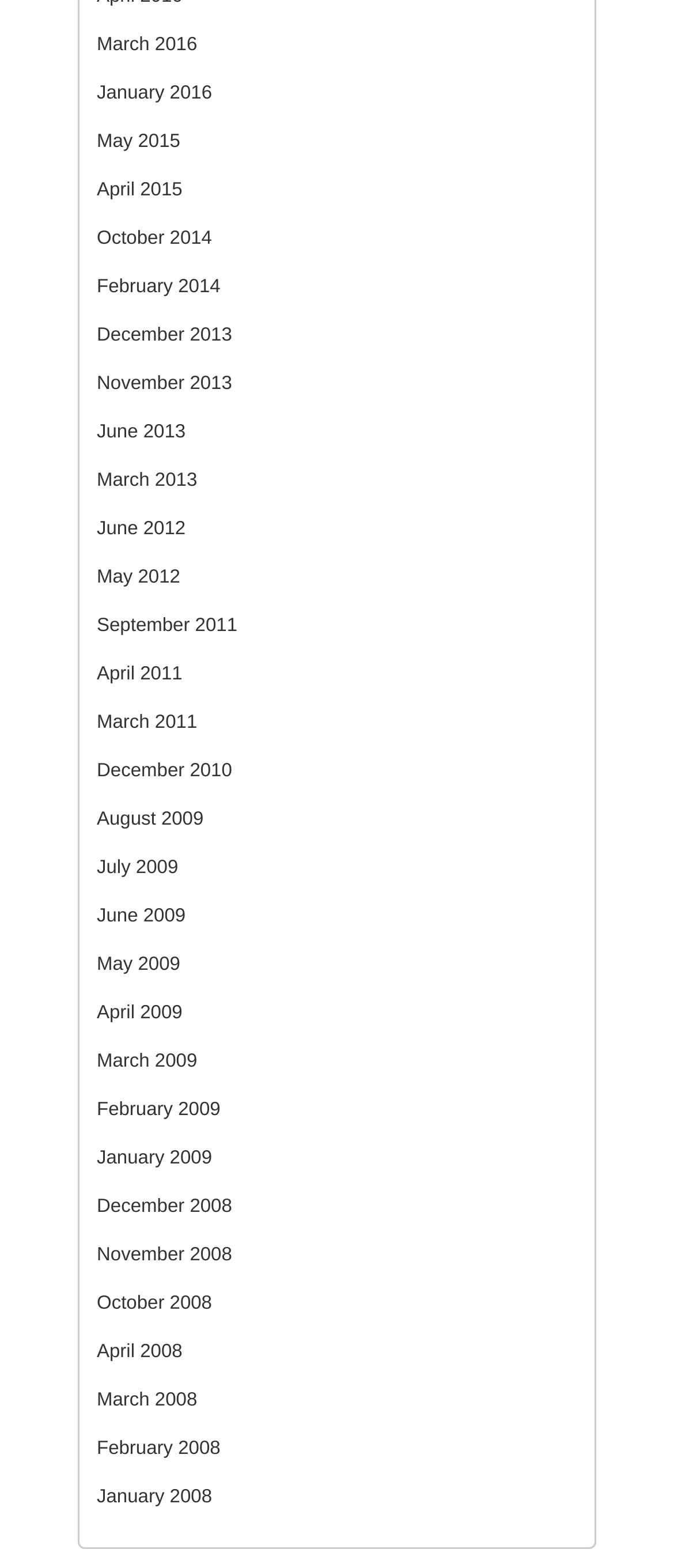What is the most recent month listed?
Based on the image, provide your answer in one word or phrase.

March 2016